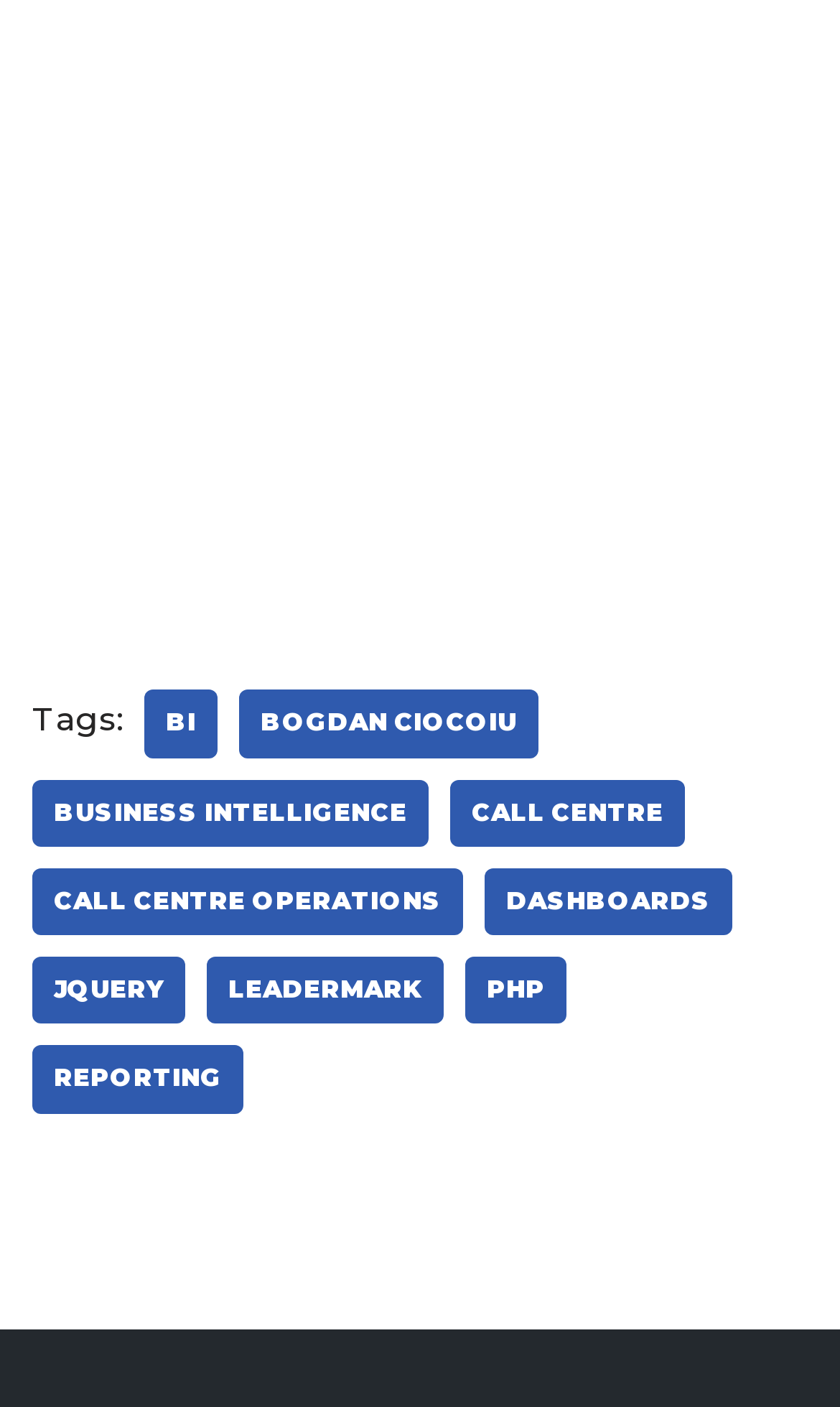Please pinpoint the bounding box coordinates for the region I should click to adhere to this instruction: "Explore the Business Intelligence page".

[0.172, 0.491, 0.259, 0.538]